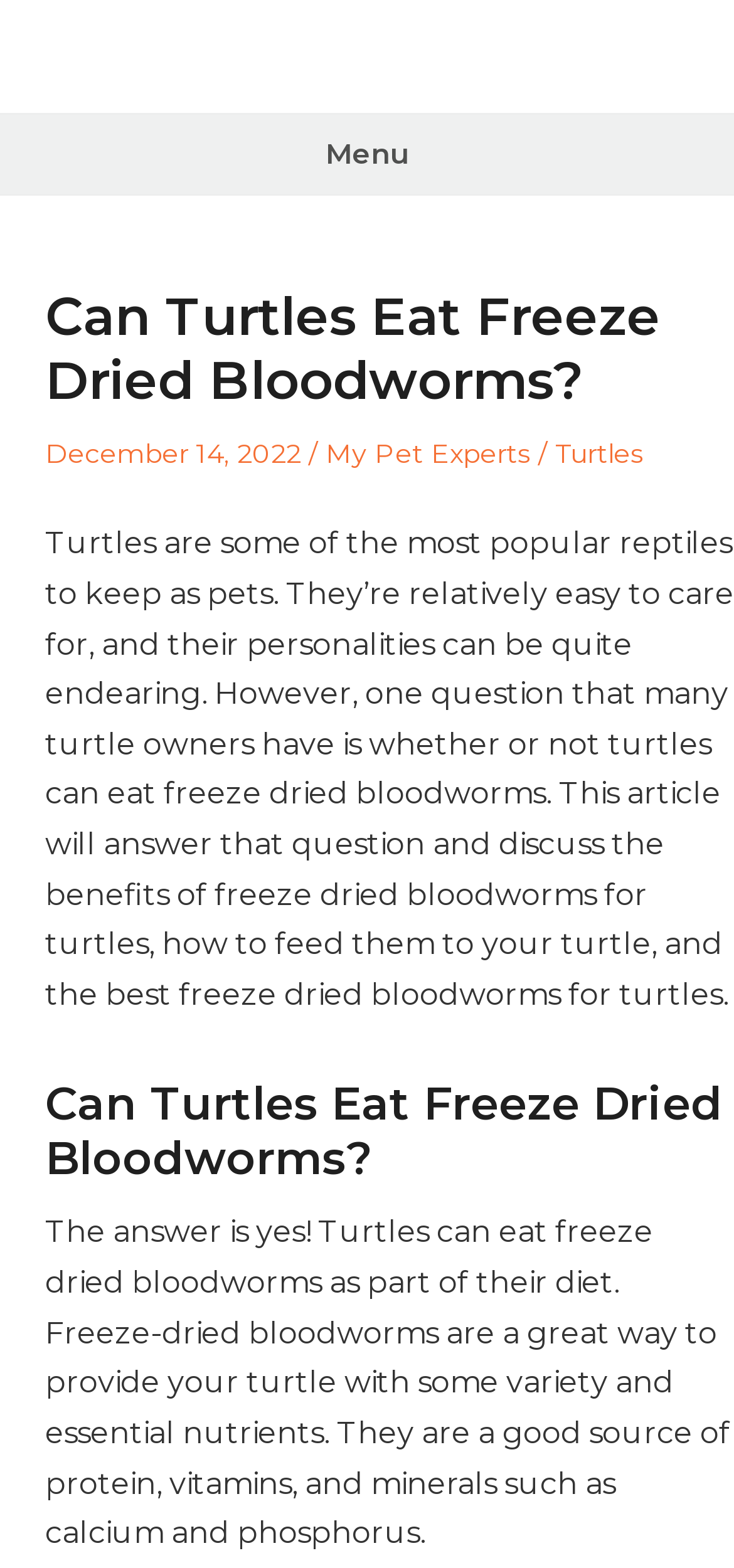What is the category of the article?
Refer to the screenshot and deliver a thorough answer to the question presented.

The category of the article can be found in the header section of the webpage, where it says 'Posted in' followed by the category 'Turtles'.